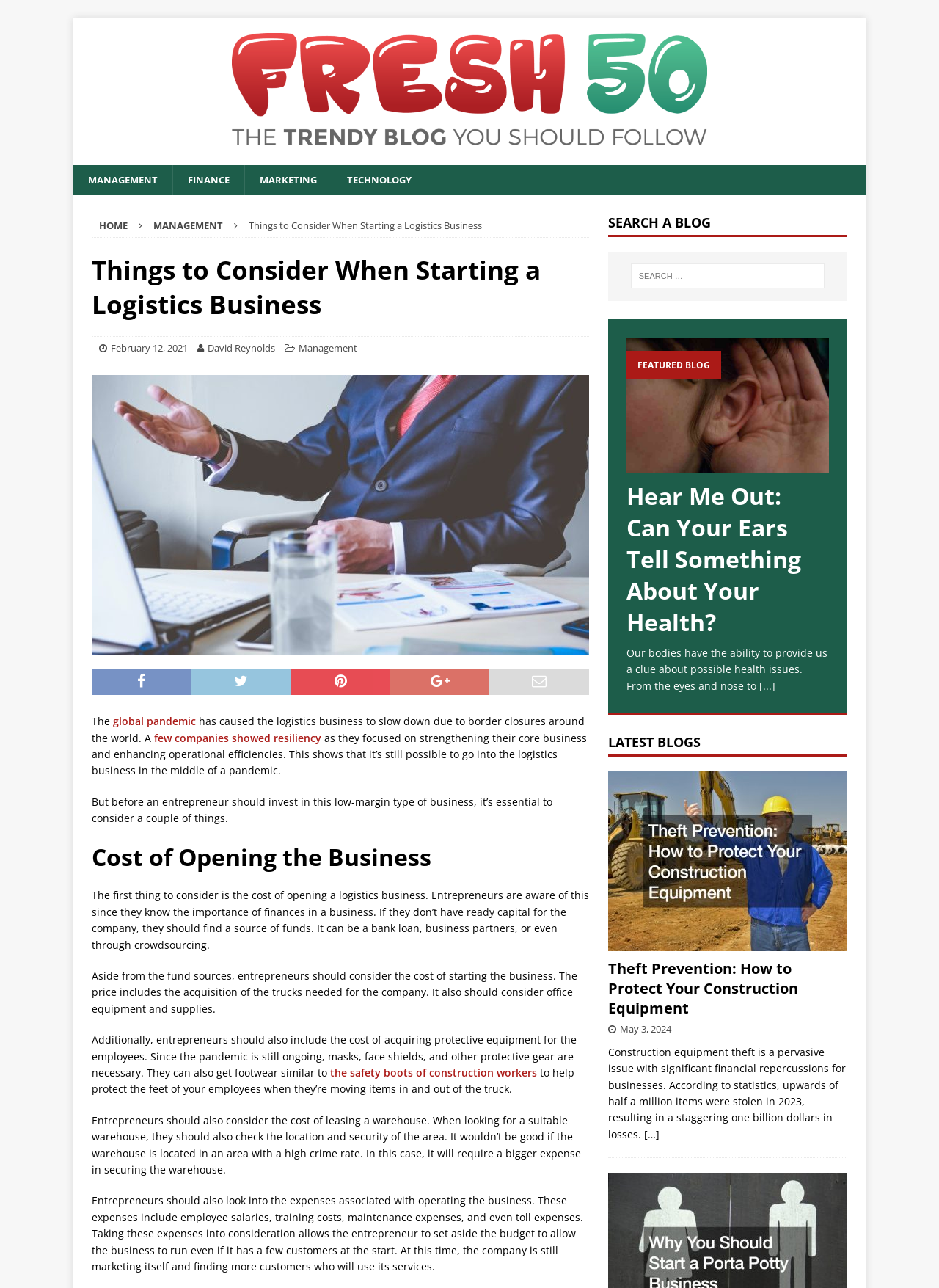Based on the description "February 12, 2021", find the bounding box of the specified UI element.

[0.118, 0.265, 0.2, 0.275]